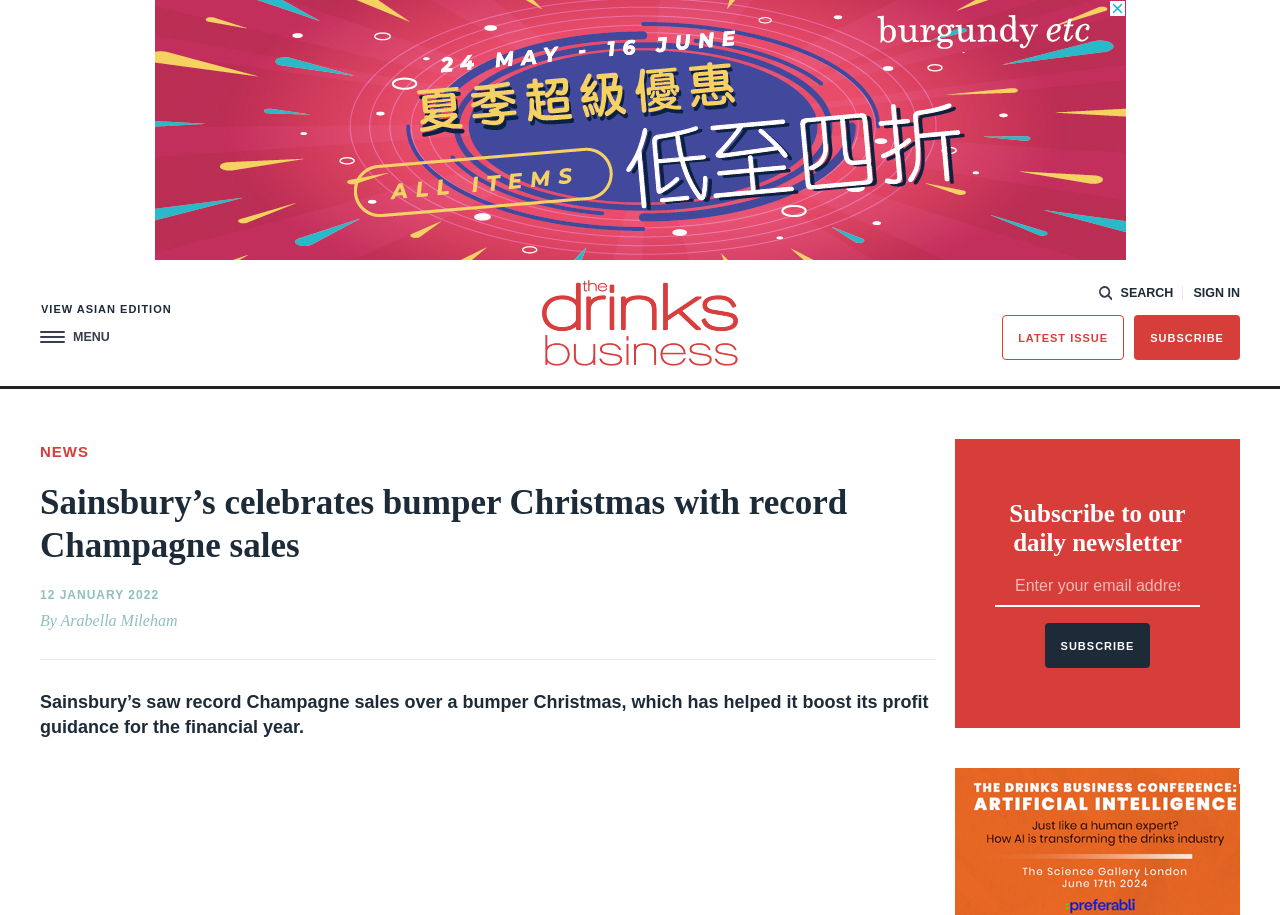Determine the bounding box coordinates for the clickable element required to fulfill the instruction: "View the latest issue". Provide the coordinates as four float numbers between 0 and 1, i.e., [left, top, right, bottom].

[0.783, 0.344, 0.878, 0.393]